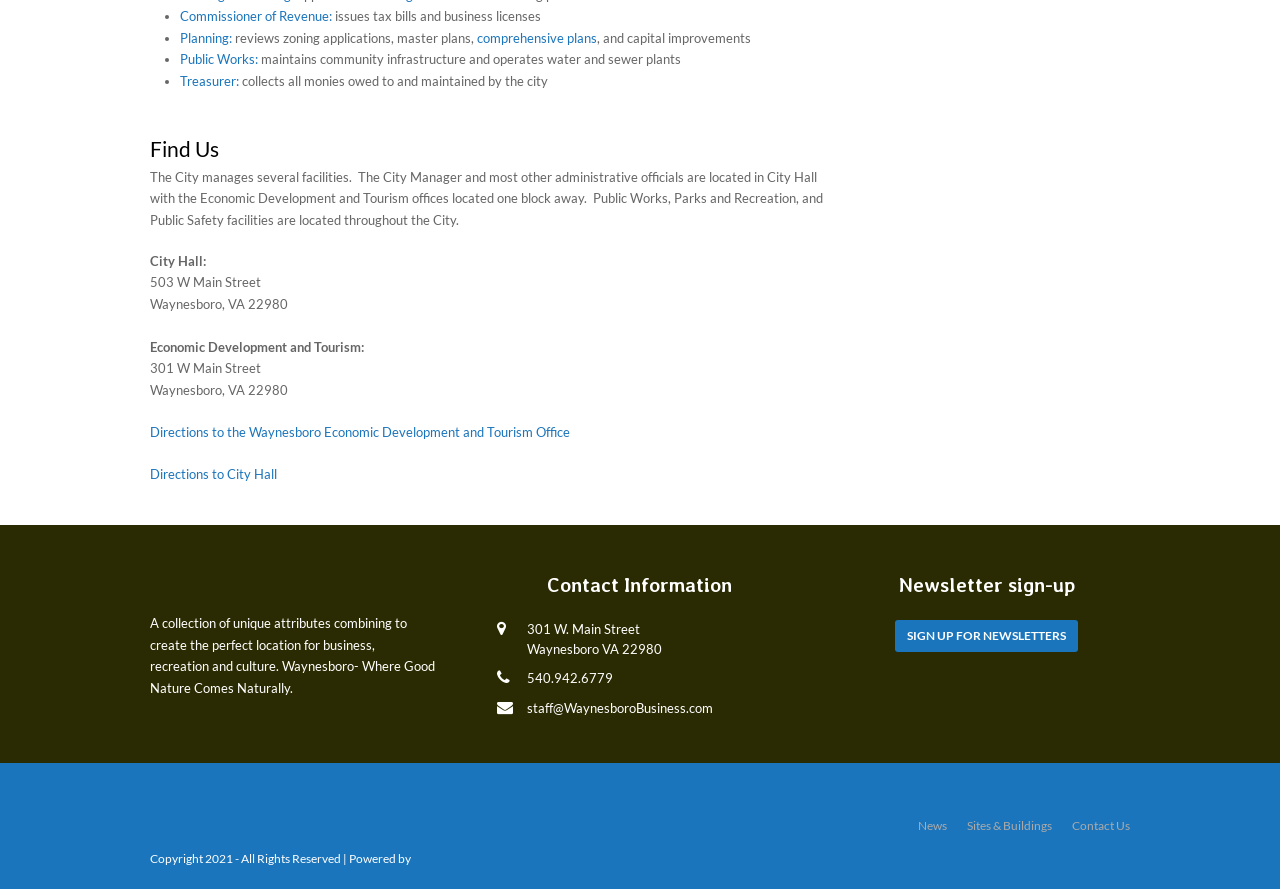Please give the bounding box coordinates of the area that should be clicked to fulfill the following instruction: "Visit the News page". The coordinates should be in the format of four float numbers from 0 to 1, i.e., [left, top, right, bottom].

[0.717, 0.929, 0.74, 0.946]